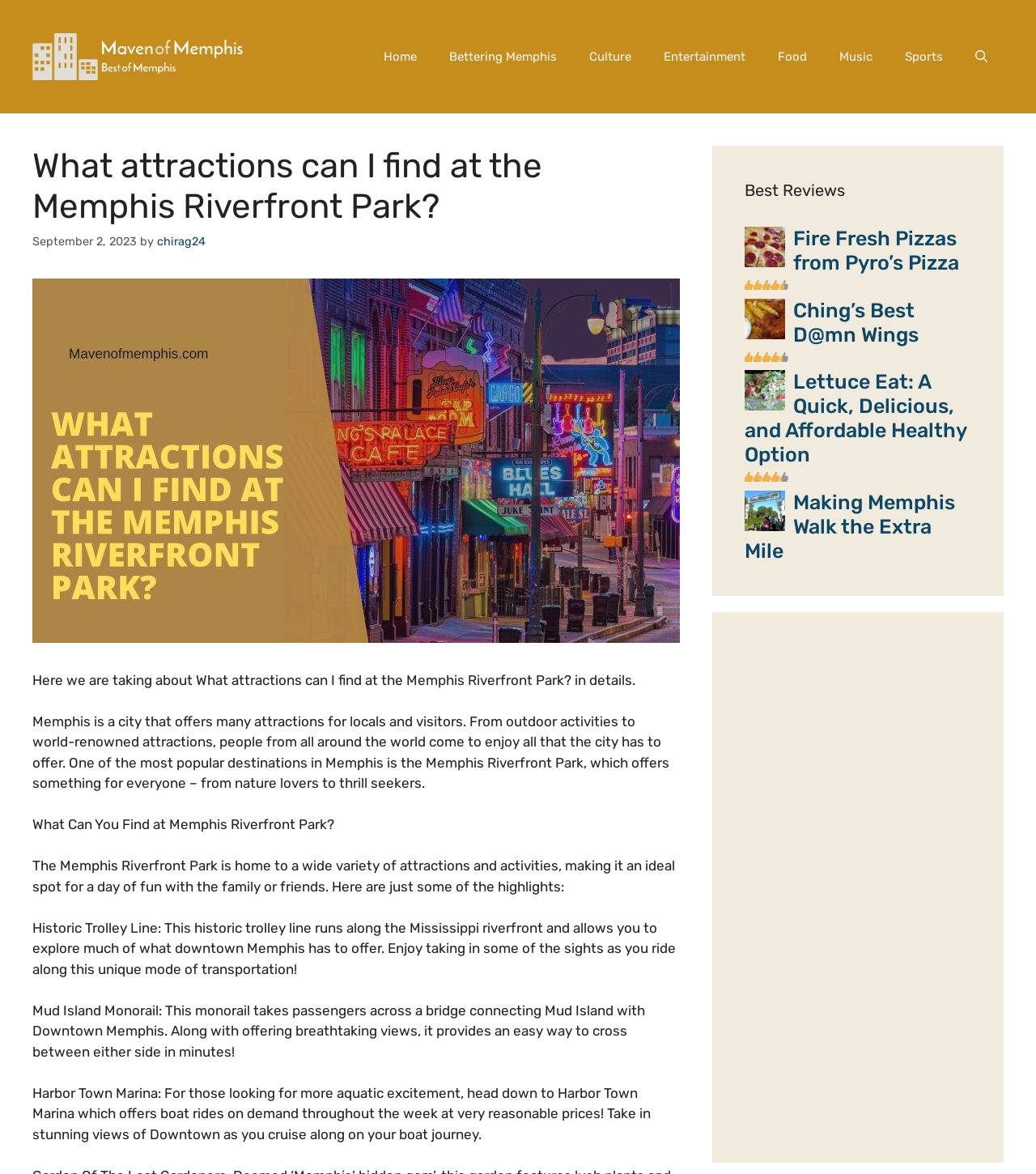Locate the bounding box of the UI element described in the following text: "Bettering Memphis".

[0.418, 0.014, 0.553, 0.083]